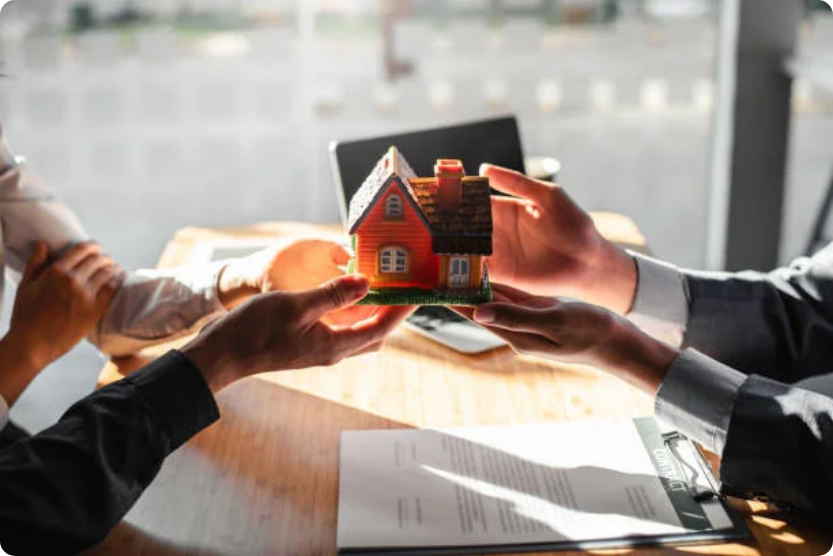What is the attire of one of the individuals?
Please answer the question as detailed as possible.

The caption describes the individuals' hands, one dressed in a light-colored shirt and the other in a smart suit, showcasing their professionalism and intent in the process.